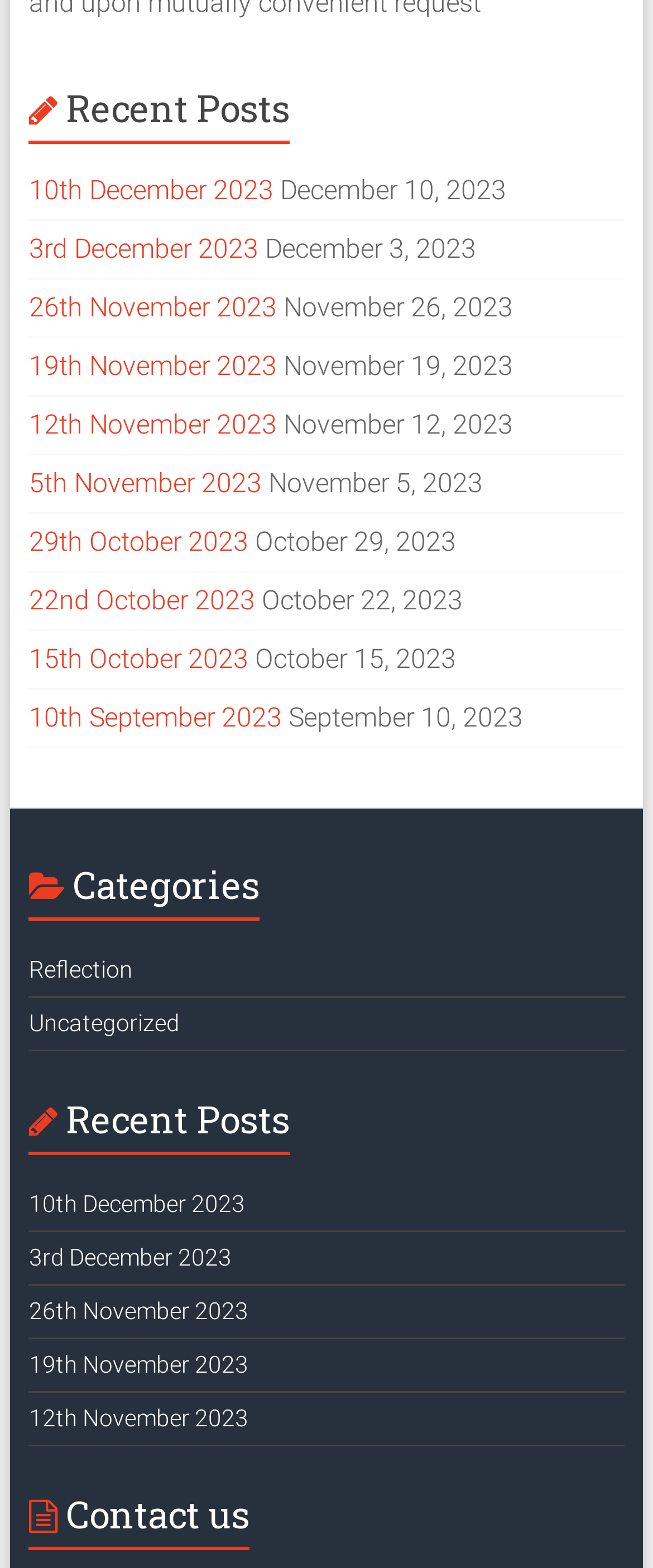Determine the bounding box coordinates of the clickable element necessary to fulfill the instruction: "browse categories". Provide the coordinates as four float numbers within the 0 to 1 range, i.e., [left, top, right, bottom].

[0.044, 0.548, 0.956, 0.602]